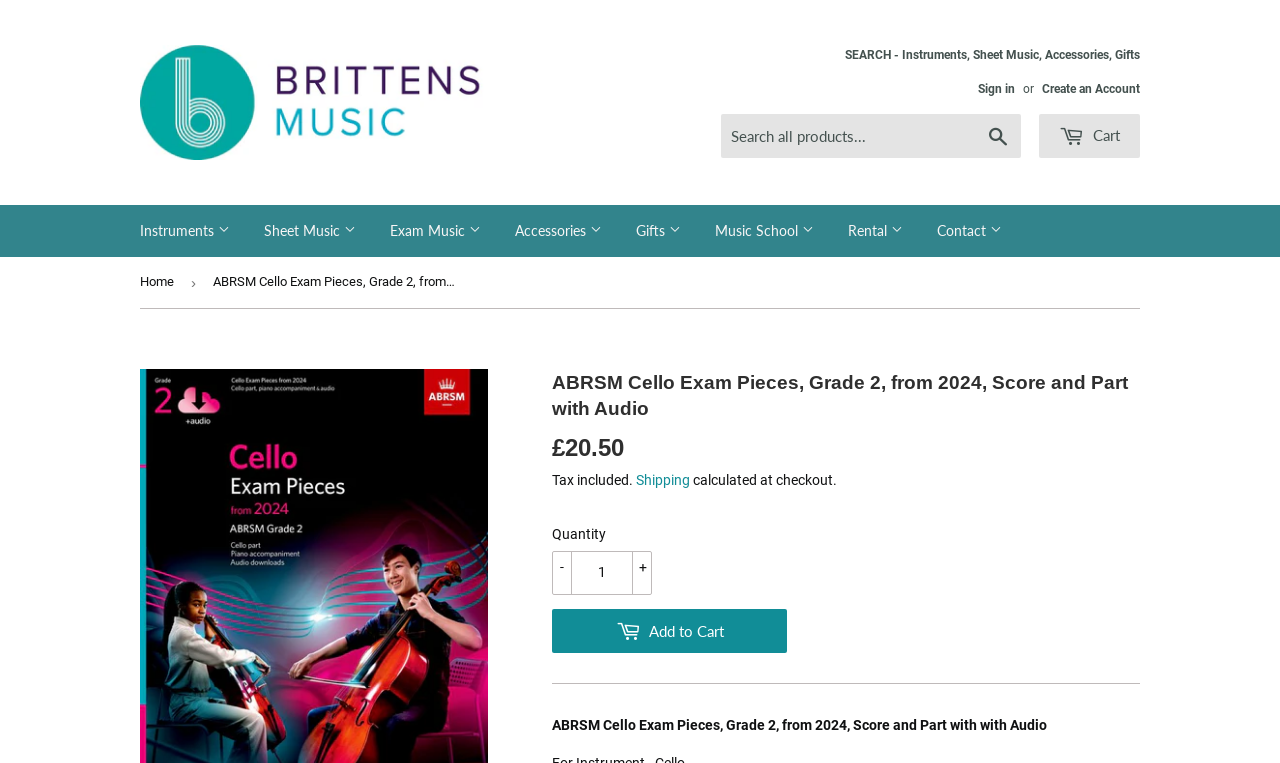Specify the bounding box coordinates of the area to click in order to follow the given instruction: "Go to Piano and Keyboard."

[0.098, 0.338, 0.285, 0.394]